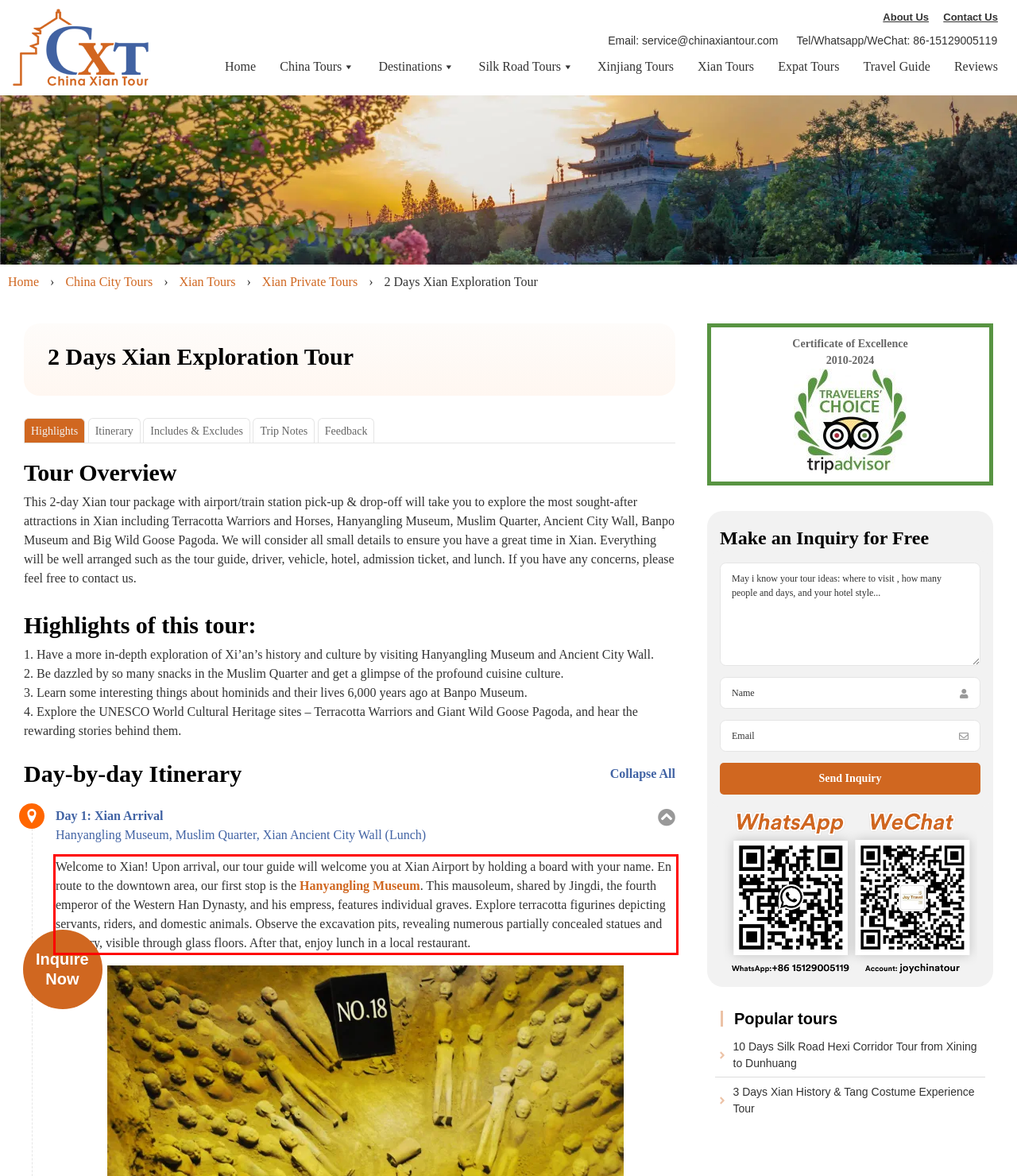Within the provided webpage screenshot, find the red rectangle bounding box and perform OCR to obtain the text content.

Welcome to Xian! Upon arrival, our tour guide will welcome you at Xian Airport by holding a board with your name. En route to the downtown area, our first stop is the Hanyangling Museum. This mausoleum, shared by Jingdi, the fourth emperor of the Western Han Dynasty, and his empress, features individual graves. Explore terracotta figurines depicting servants, riders, and domestic animals. Observe the excavation pits, revealing numerous partially concealed statues and crockery, visible through glass floors. After that, enjoy lunch in a local restaurant.